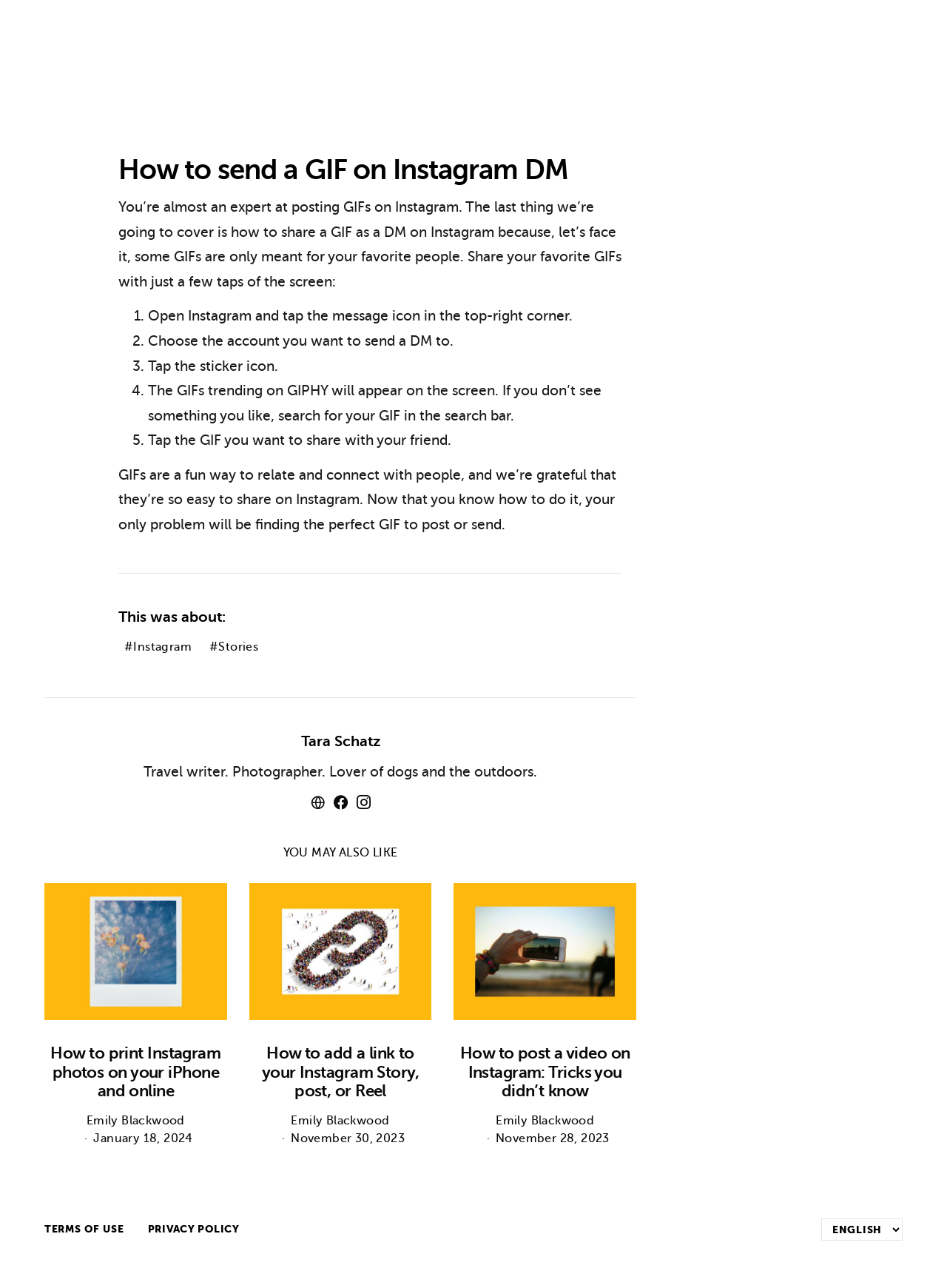Find and specify the bounding box coordinates that correspond to the clickable region for the instruction: "Open the TERMS OF USE page".

[0.047, 0.948, 0.131, 0.961]